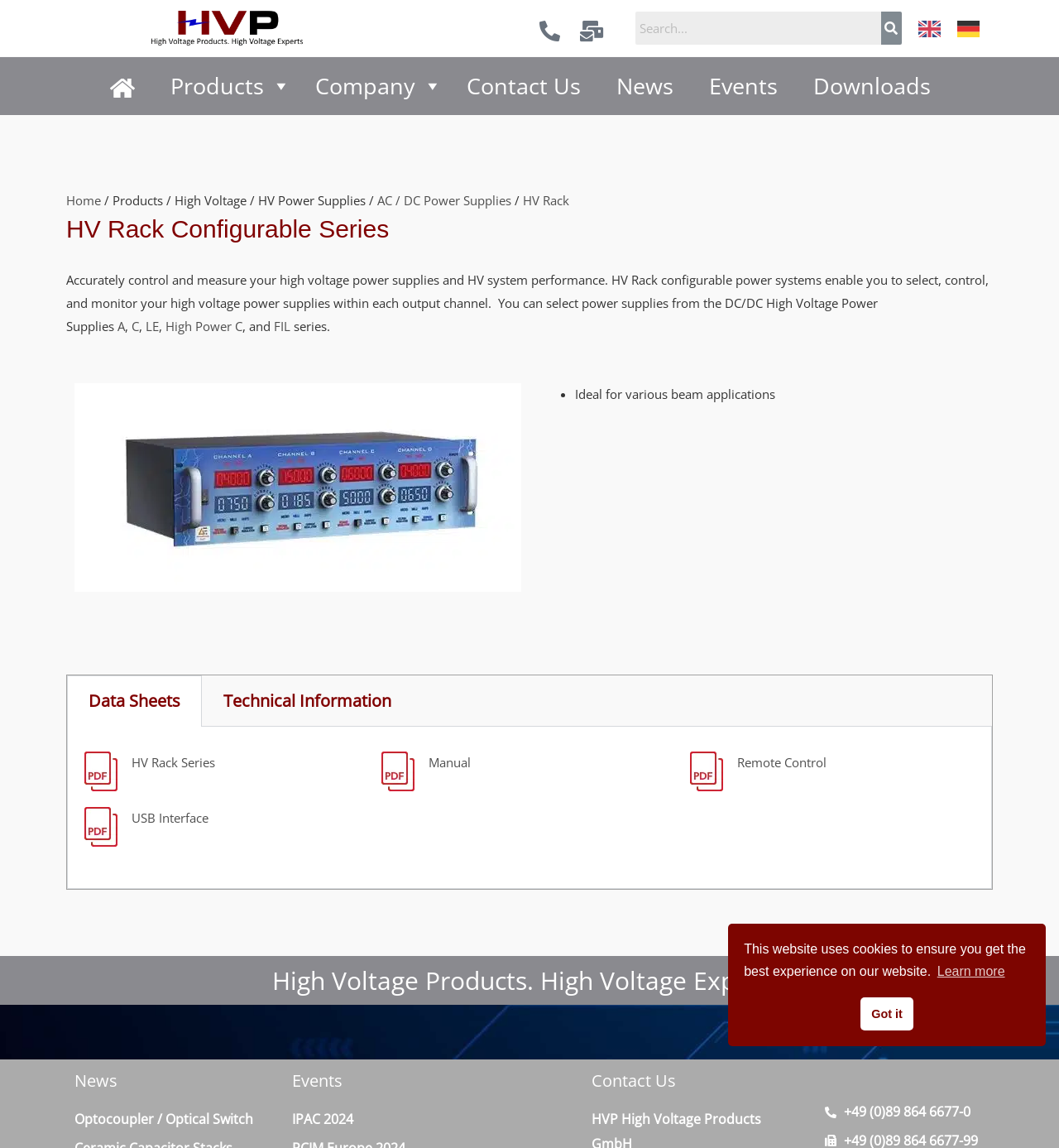How many links are there in the news section?
Provide a well-explained and detailed answer to the question.

In the news section, there is only one link, which is 'News'. This link is located below the heading 'News'.